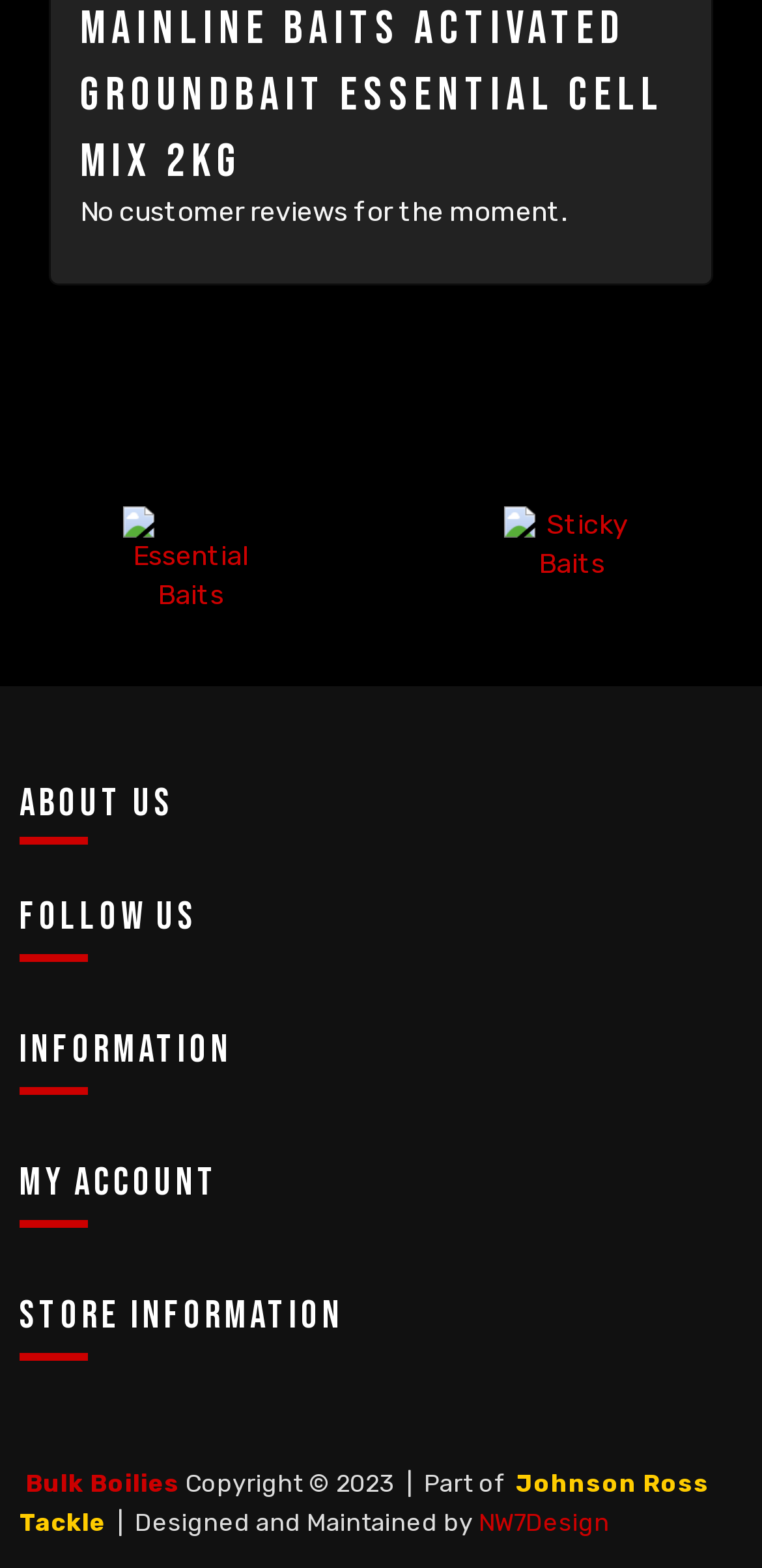How many headings are there in the ABOUT US section?
We need a detailed and exhaustive answer to the question. Please elaborate.

There are five headings in the ABOUT US section, which are 'ABOUT US', 'FOLLOW US', 'INFORMATION', 'MY ACCOUNT', and 'STORE INFORMATION'. These headings are located at the middle of the webpage.